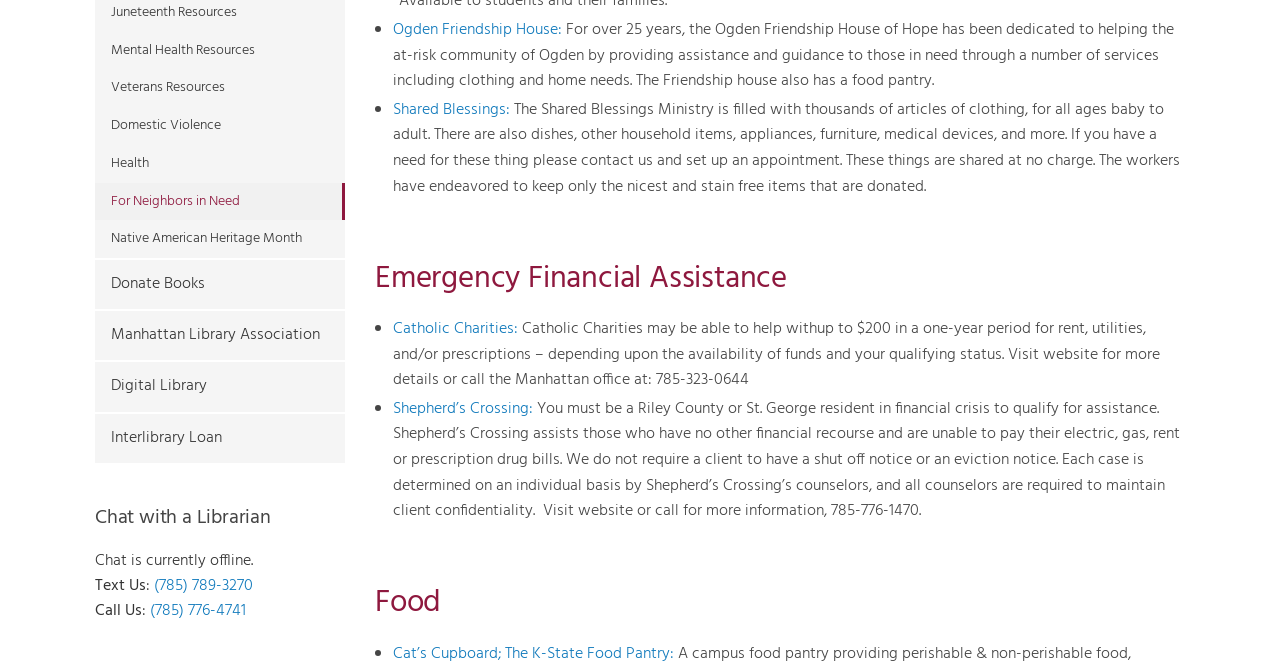Given the description Health, predict the bounding box coordinates of the UI element. Ensure the coordinates are in the format (top-left x, top-left y, bottom-right x, bottom-right y) and all values are between 0 and 1.

[0.074, 0.218, 0.27, 0.275]